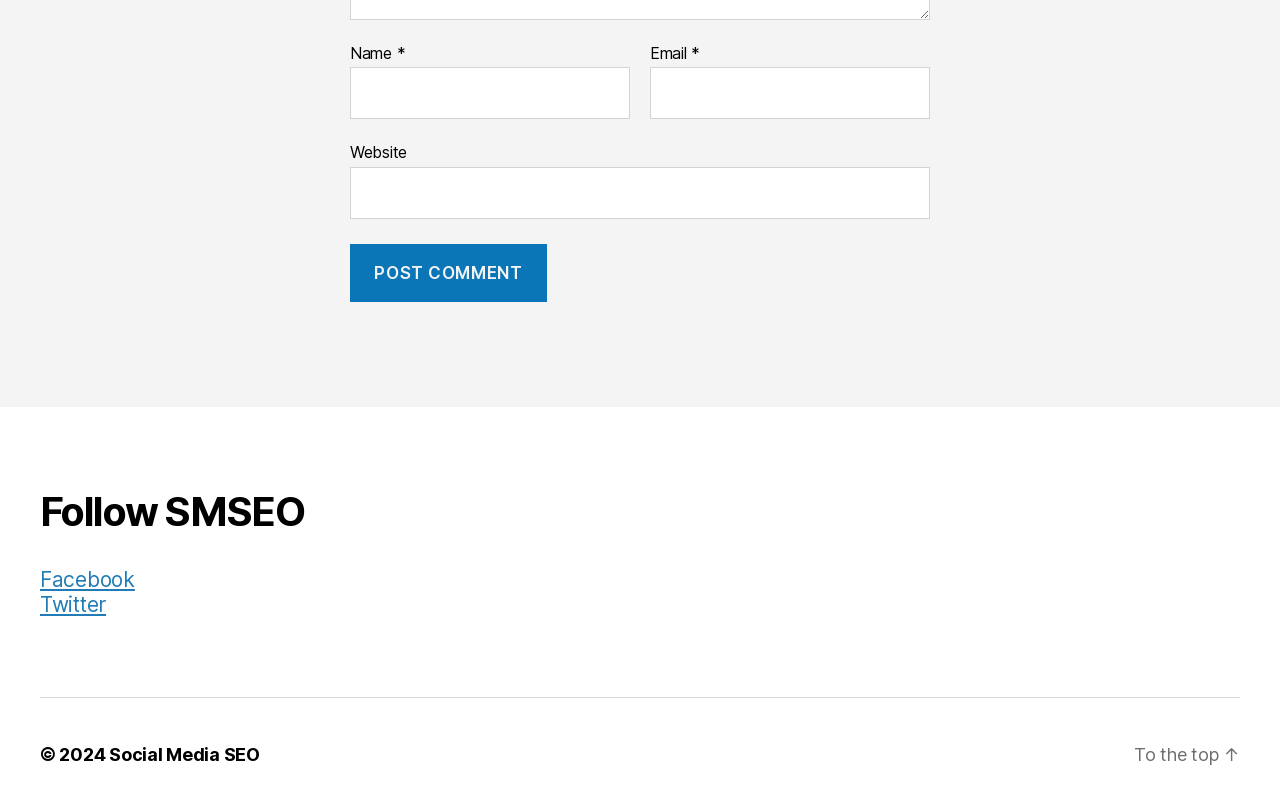Could you provide the bounding box coordinates for the portion of the screen to click to complete this instruction: "Go to Social Media SEO"?

[0.085, 0.918, 0.203, 0.944]